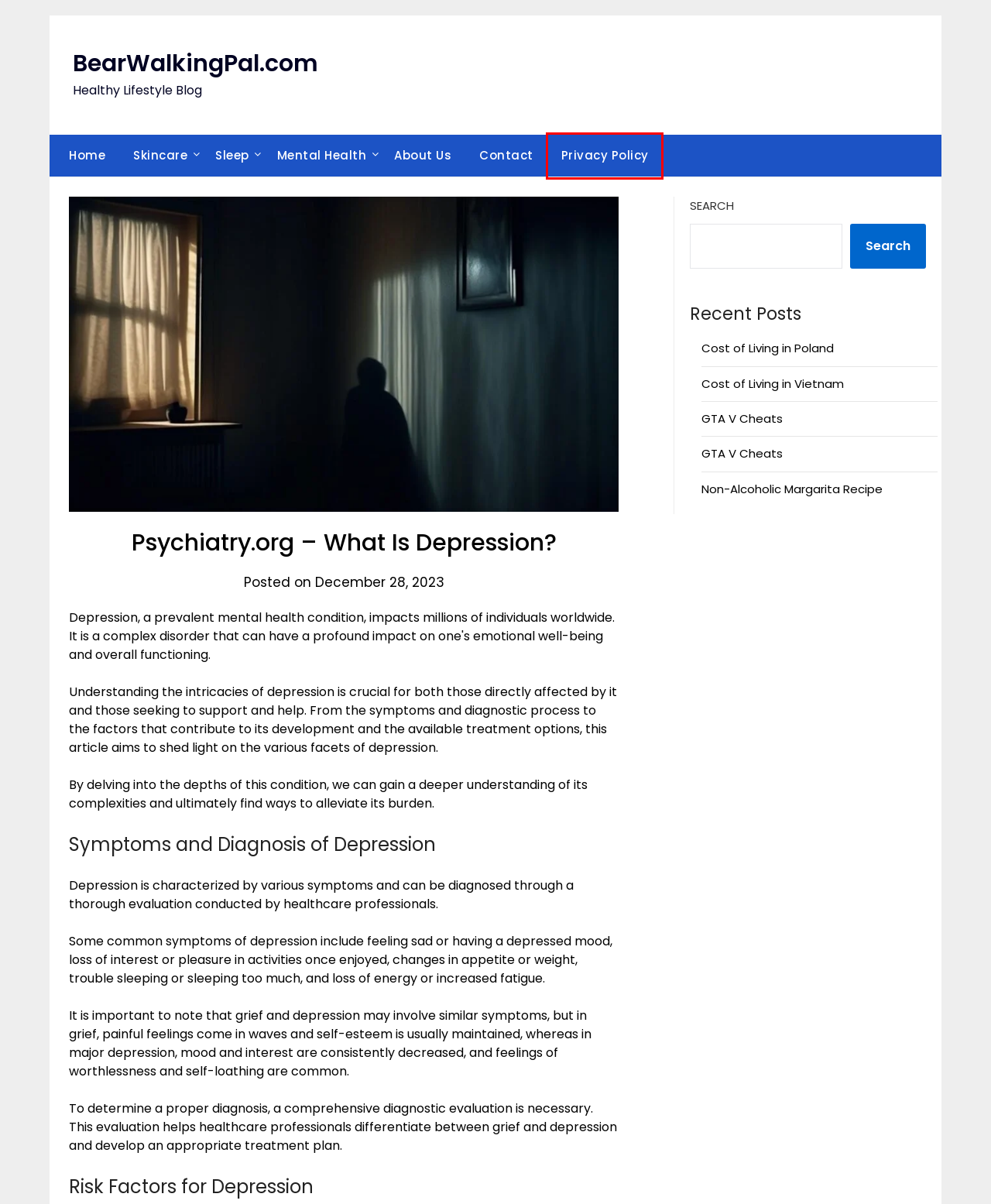You have a screenshot of a webpage with a red bounding box around a UI element. Determine which webpage description best matches the new webpage that results from clicking the element in the bounding box. Here are the candidates:
A. Skincare - BearWalkingPal.com
B. Mental Health - BearWalkingPal.com
C. Cost of Living in Poland
D. Sleep - BearWalkingPal.com
E. BearWalkingPal.com - Healthy Lifestyle Blog
F. GTA V Cheats
G. Non-Alcoholic Margarita Recipe
H. Privacy Policy

H